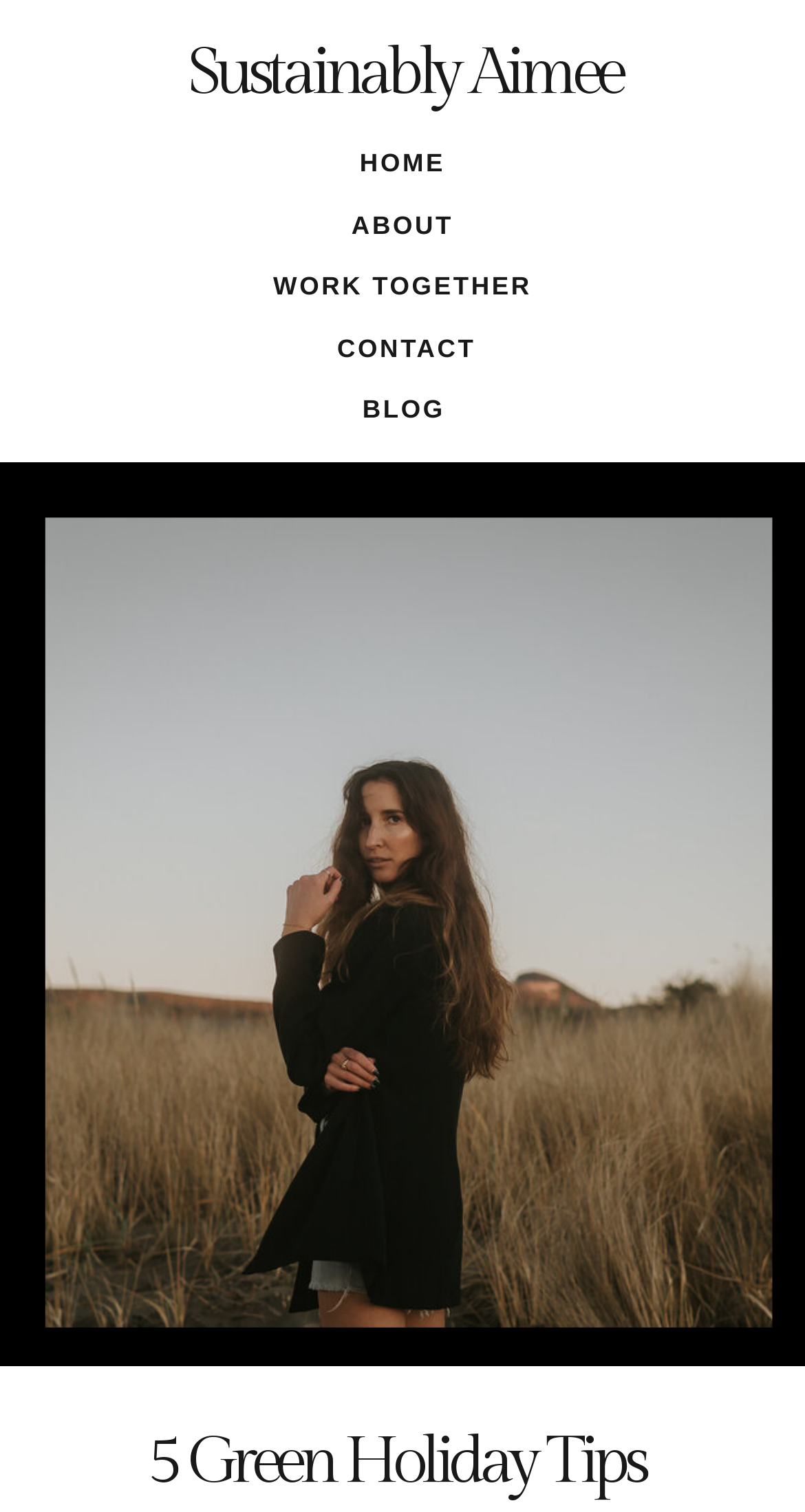Answer the question using only one word or a concise phrase: How many headings are there on the page?

7